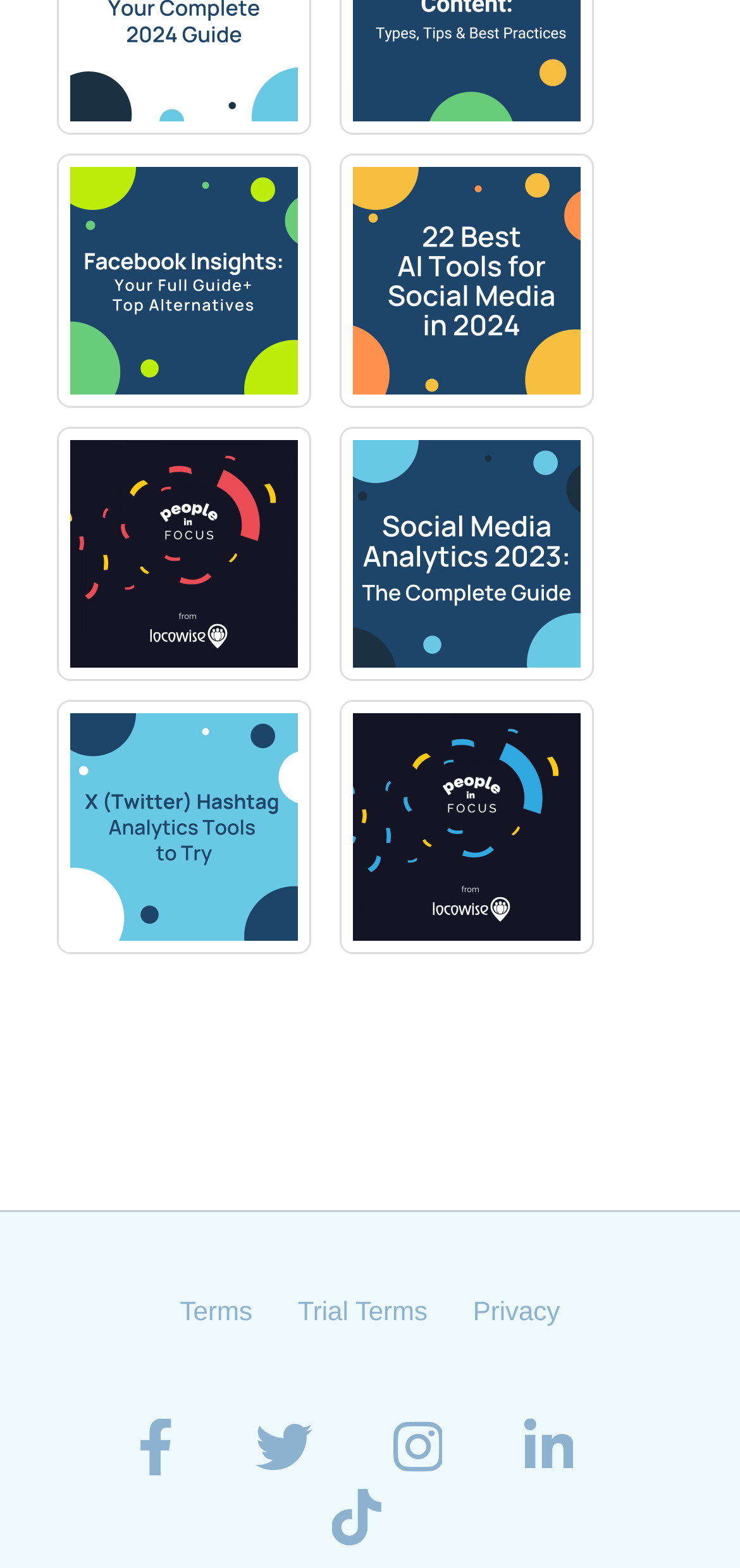Are there any links to people's profiles?
Using the image as a reference, give a one-word or short phrase answer.

Yes